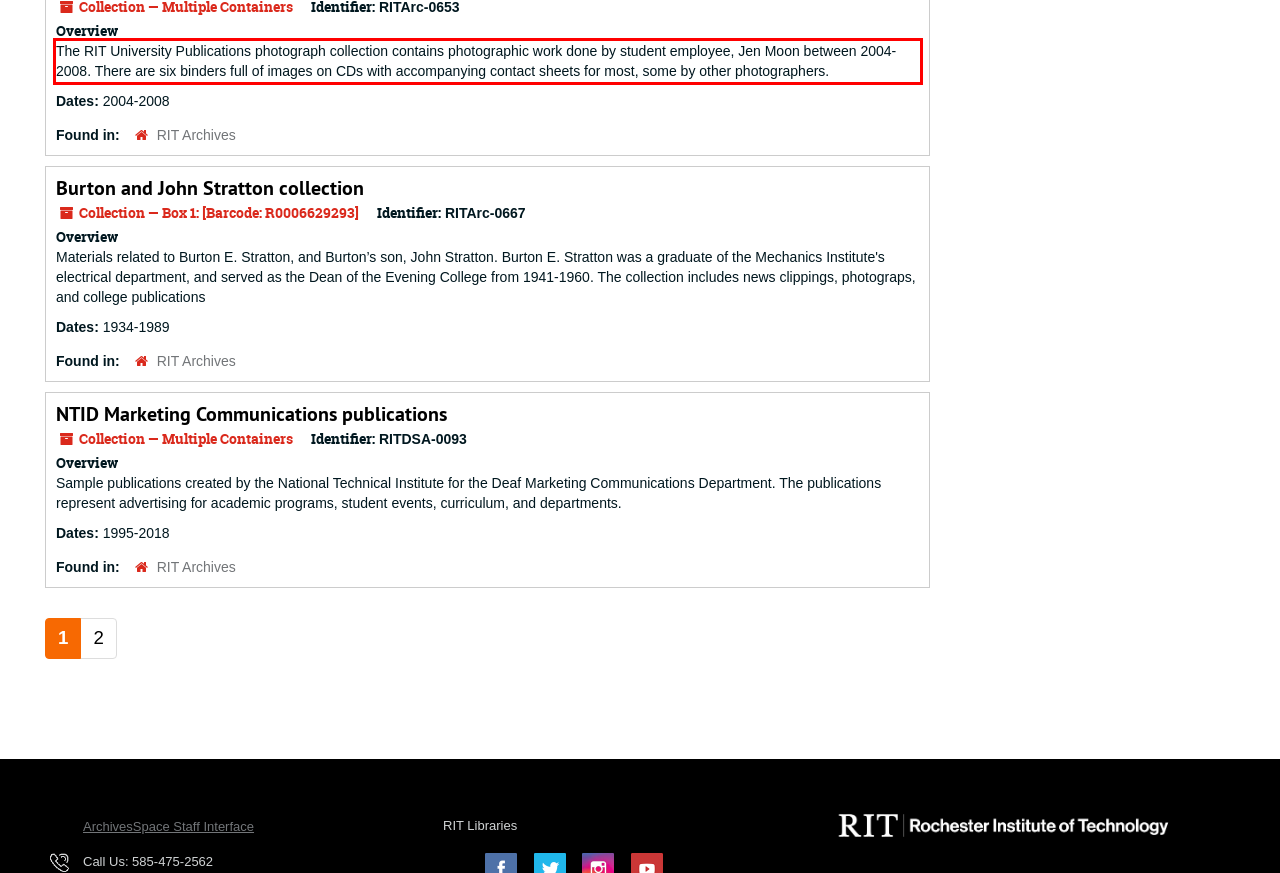Please examine the webpage screenshot and extract the text within the red bounding box using OCR.

The RIT University Publications photograph collection contains photographic work done by student employee, Jen Moon between 2004-2008. There are six binders full of images on CDs with accompanying contact sheets for most, some by other photographers.